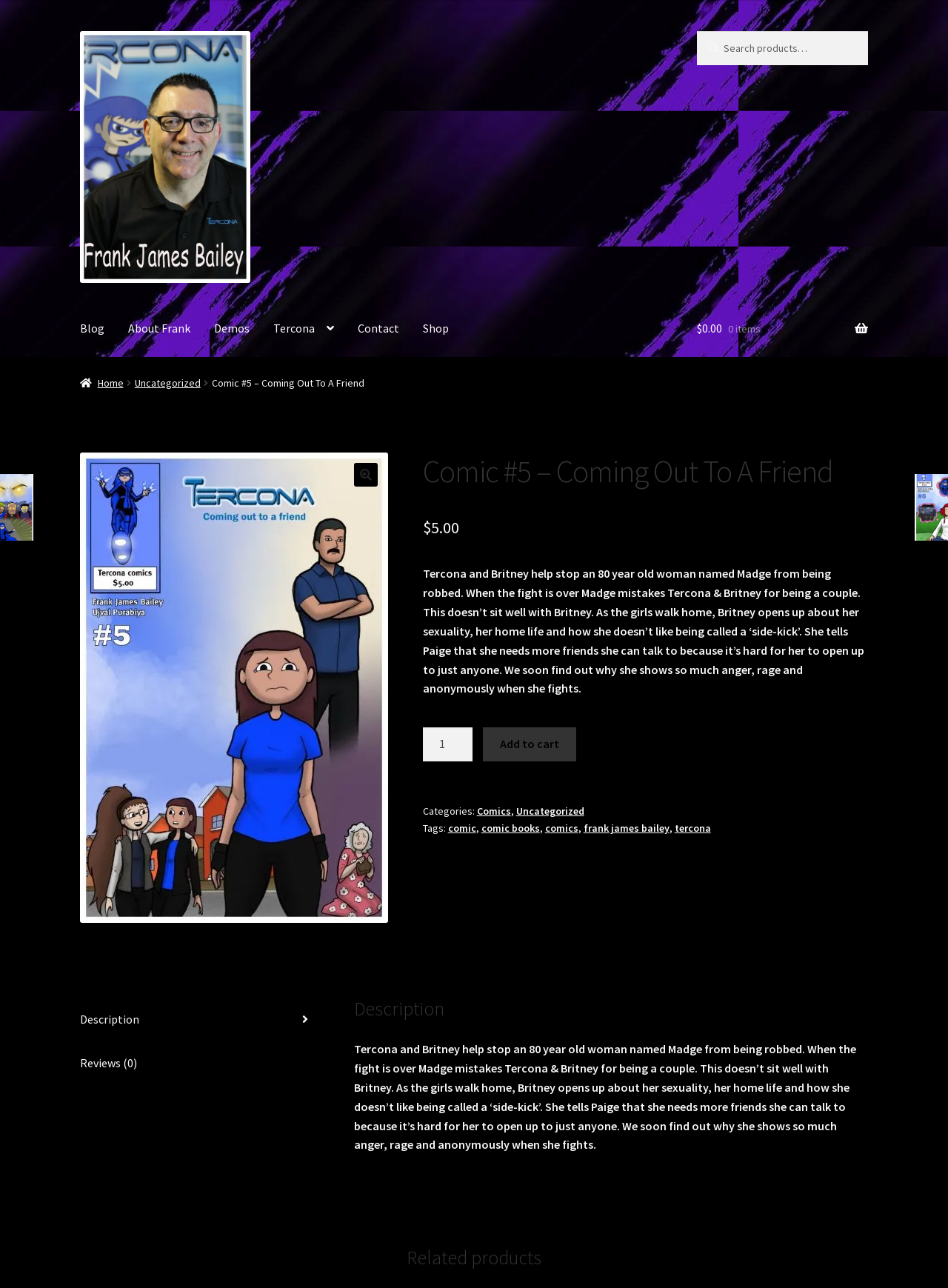Provide a thorough description of the webpage's content and layout.

This webpage is about Comic #5 – Coming Out To A Friend, a comic book by Frank James Bailey. At the top, there are two "Skip to" links, followed by a link to the author's name, which is accompanied by a small image. A search bar is located to the right, with a search button and a text input field.

Below the search bar, there is a navigation menu with several links, including "Blog", "About Frank", "Demos", "Tercona", "Contact", "Shop", and "Home". This menu is repeated further down the page.

The main content of the page is a comic book description, which includes a large image, a title, and a detailed summary of the comic's storyline. The summary explains that the comic is about Tercona and Britney helping an 80-year-old woman named Madge from being robbed, and how Britney opens up about her sexuality and home life.

To the right of the comic book description, there is a section with a price tag of $5.00, a quantity selector, and an "Add to cart" button. Below this section, there are links to categories and tags, including "Comics", "Uncategorized", "comic", "comic books", "comics", "frank james bailey", and "tercona".

Further down the page, there is a tab list with two tabs: "Description" and "Reviews (0)". The "Description" tab is selected by default and displays the same comic book summary as above. The "Reviews (0)" tab is empty, indicating that there are no reviews for this comic book.

At the very bottom of the page, there is a heading that says "Related products", but it does not contain any products.